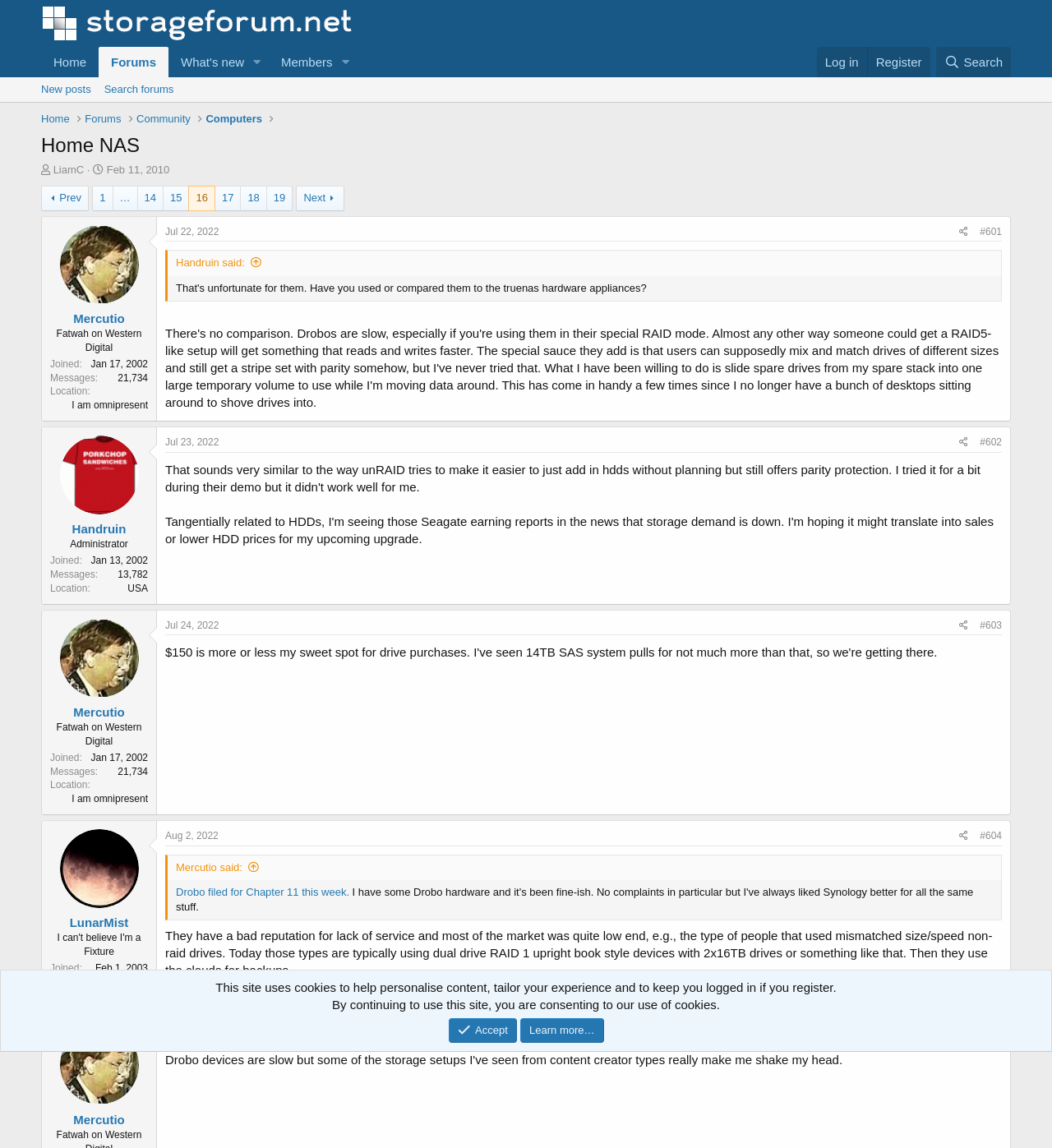With reference to the screenshot, provide a detailed response to the question below:
What is the rank of the user Handruin?

I found the rank by looking at the heading element with the text 'Administrator' which is located below the username 'Handruin'.